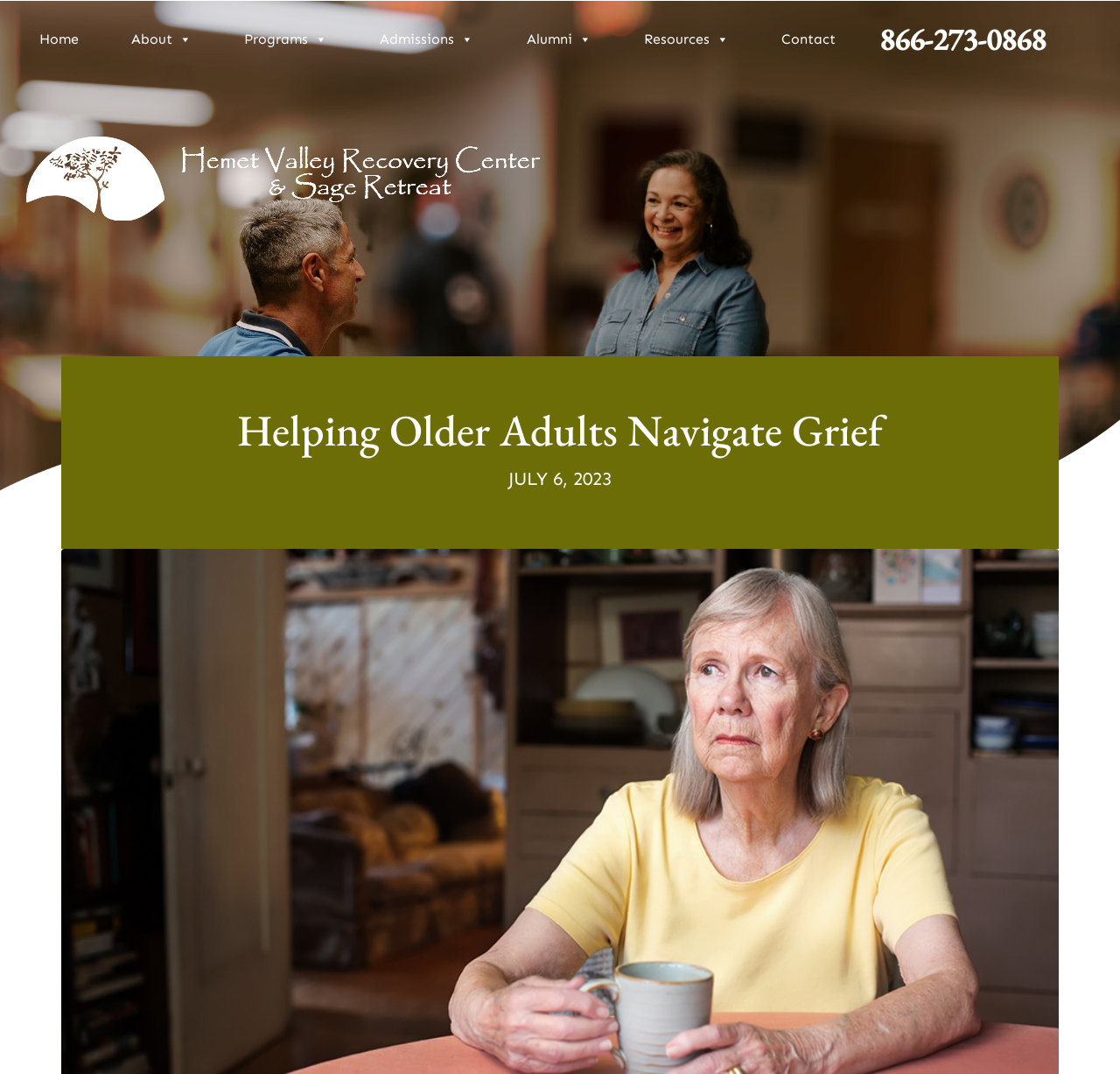Locate the bounding box of the user interface element based on this description: "Home".

[0.027, 0.02, 0.078, 0.053]